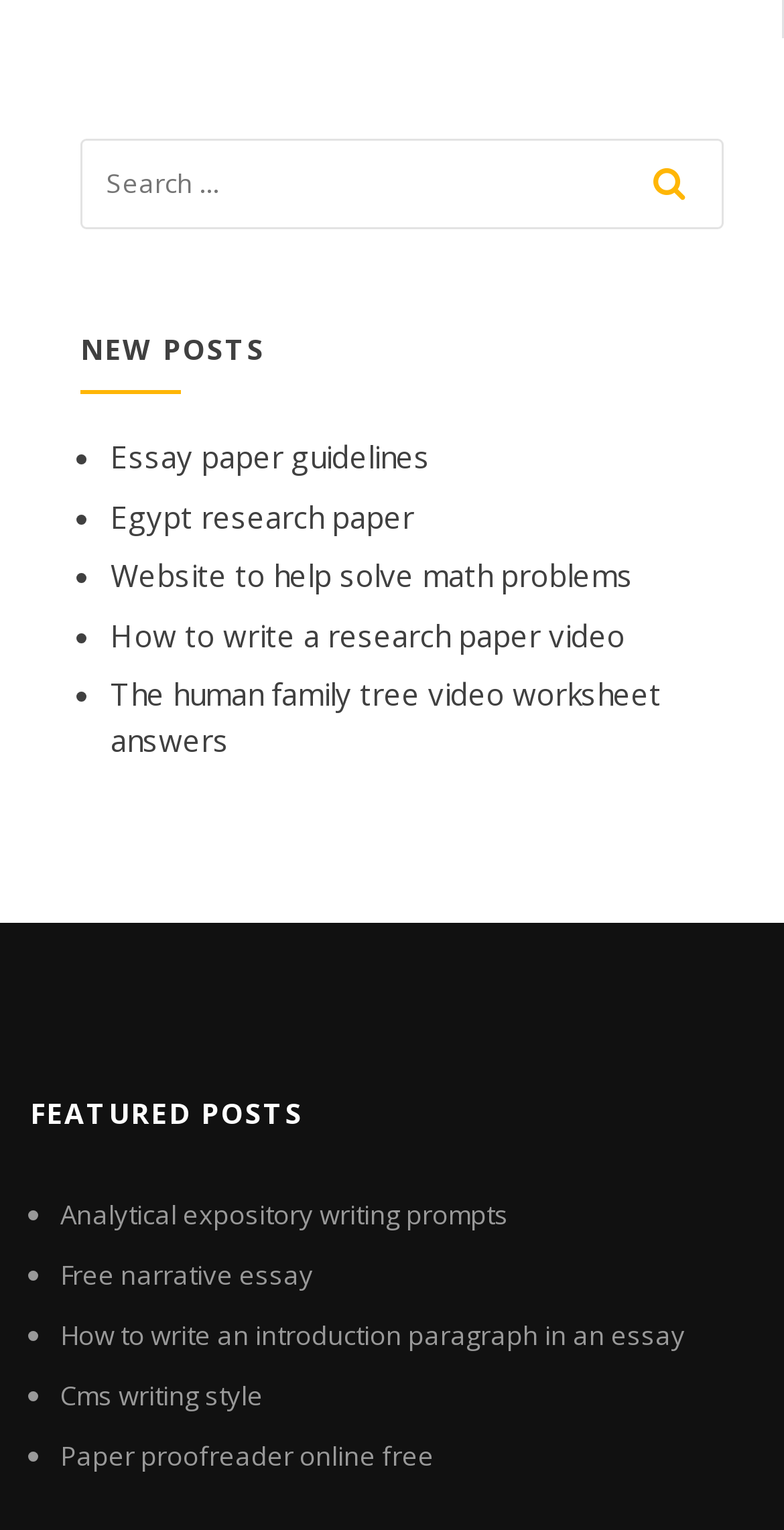How many links are there under 'NEW POSTS'?
Please provide a detailed answer to the question.

I counted the number of links under the 'NEW POSTS' heading, which are 'Essay paper guidelines', 'Egypt research paper', 'Website to help solve math problems', and 'How to write a research paper video'. There are 4 links in total.